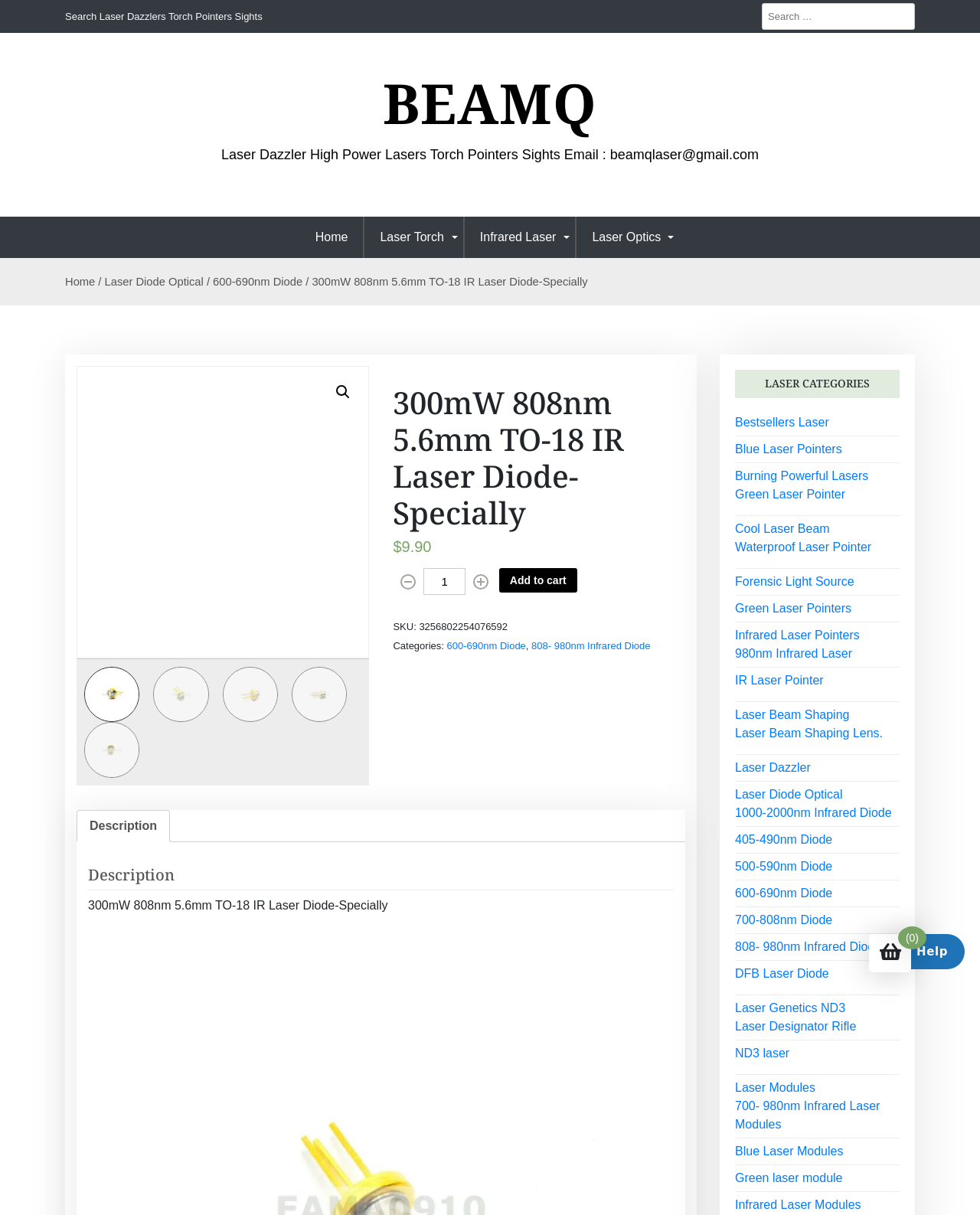What is the wavelength of the IR Laser Diode?
Identify the answer in the screenshot and reply with a single word or phrase.

808nm